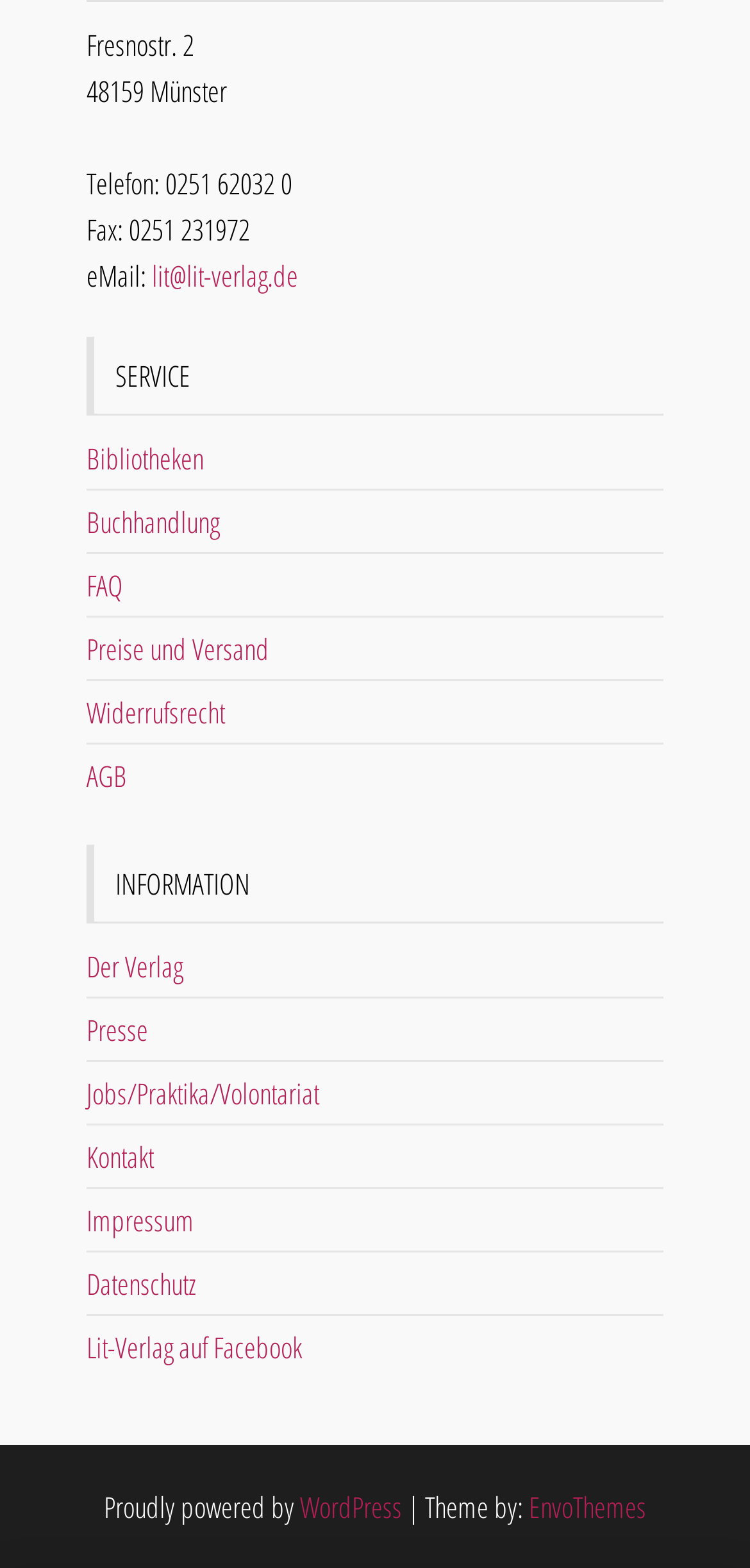Provide the bounding box coordinates of the HTML element described as: "Lit-Verlag auf Facebook". The bounding box coordinates should be four float numbers between 0 and 1, i.e., [left, top, right, bottom].

[0.115, 0.847, 0.403, 0.872]